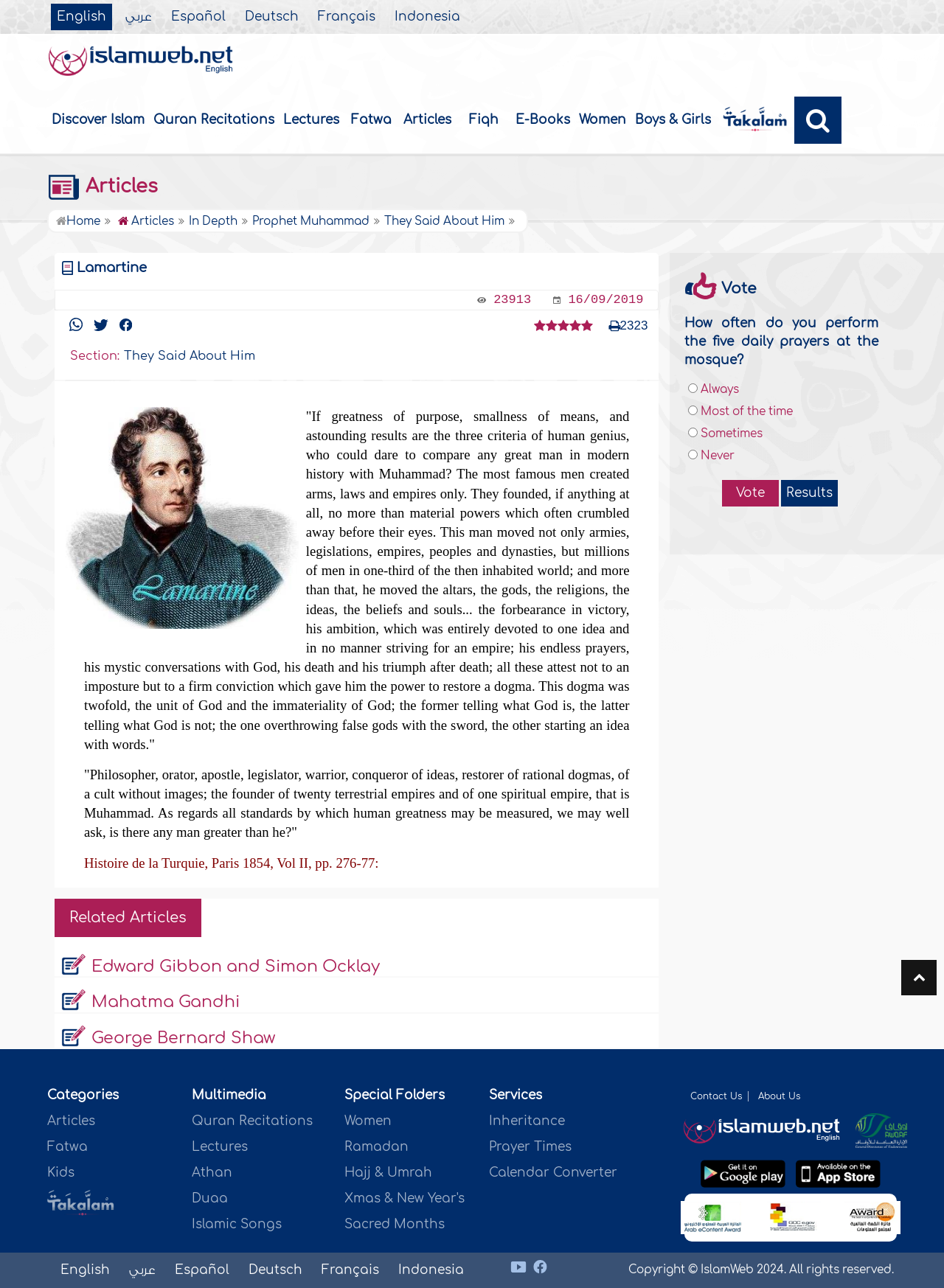From the webpage screenshot, predict the bounding box coordinates (top-left x, top-left y, bottom-right x, bottom-right y) for the UI element described here: Home

[0.059, 0.167, 0.122, 0.177]